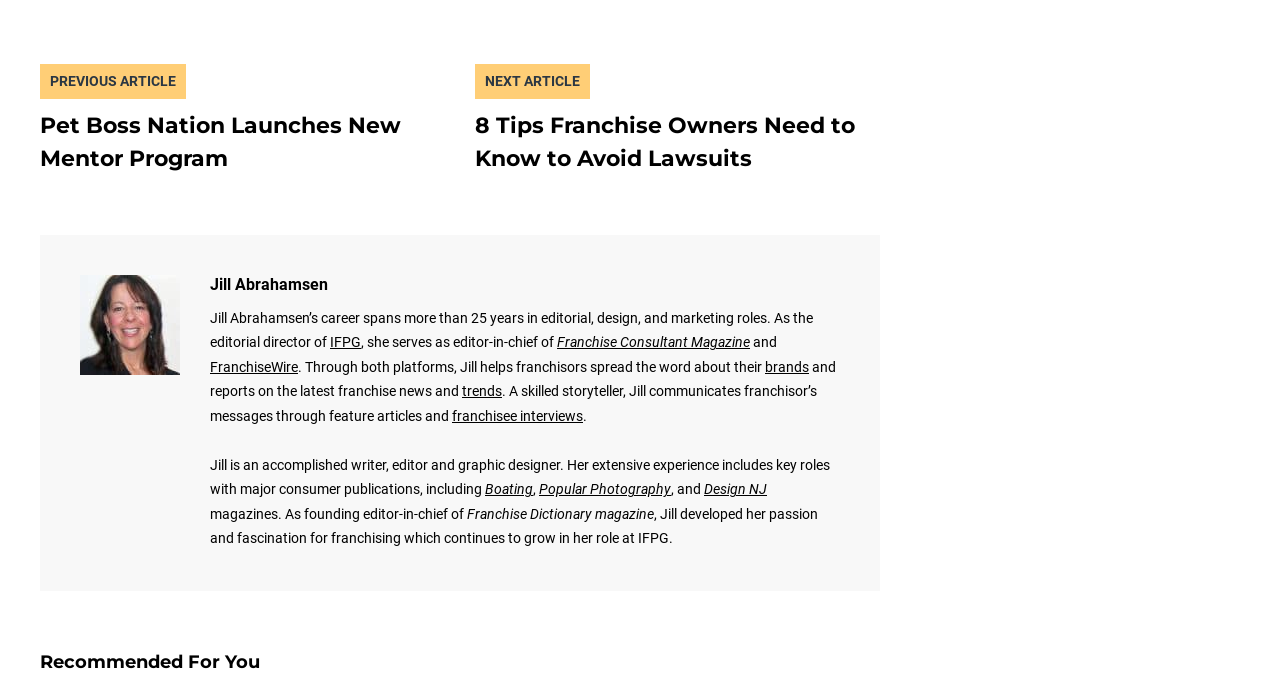Please find the bounding box coordinates of the element that you should click to achieve the following instruction: "View the next article". The coordinates should be presented as four float numbers between 0 and 1: [left, top, right, bottom].

[0.379, 0.105, 0.453, 0.128]